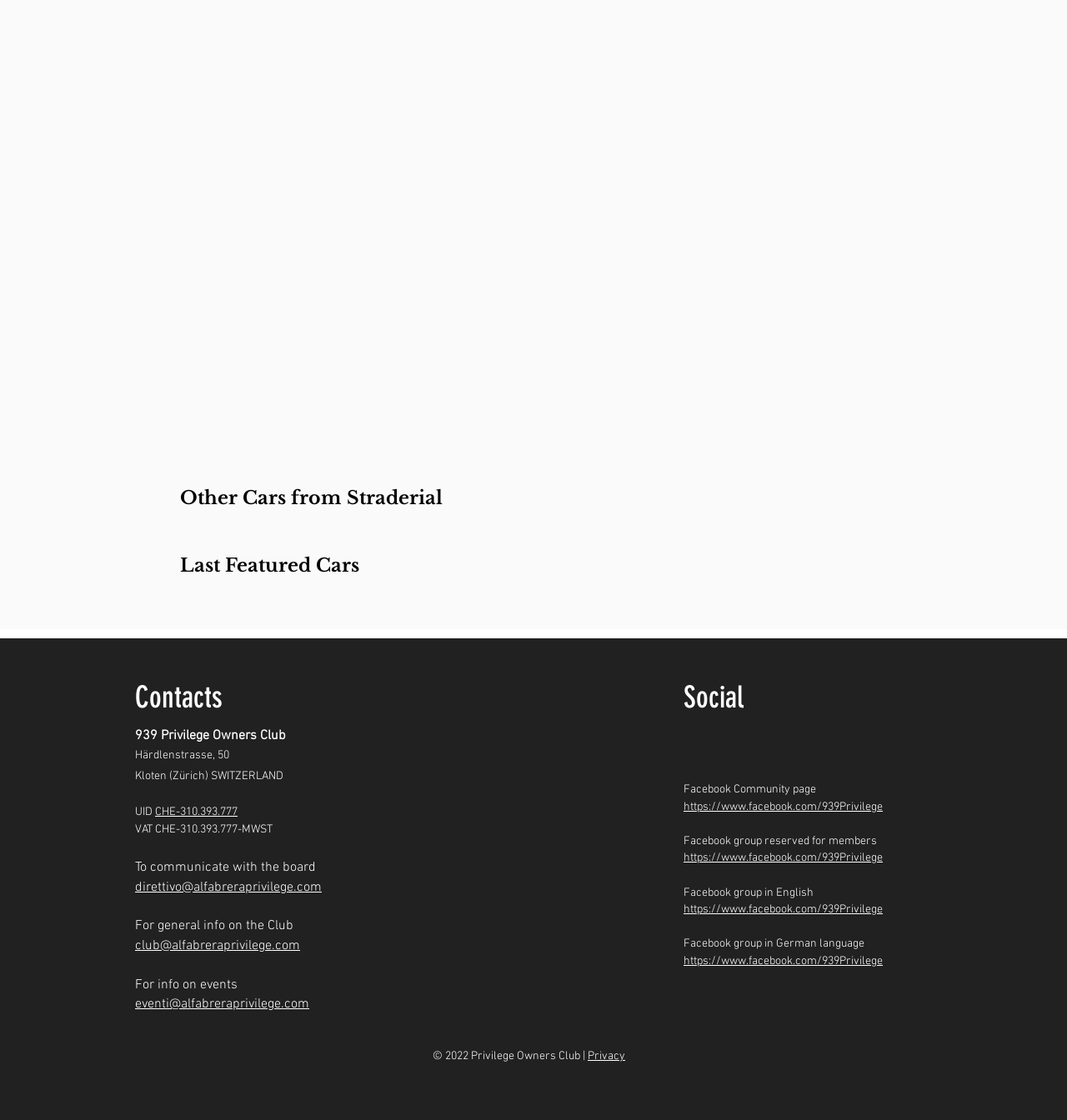Locate the bounding box coordinates of the element you need to click to accomplish the task described by this instruction: "Contact 'direttivo@alfabreraprivilege.com'".

[0.127, 0.785, 0.302, 0.8]